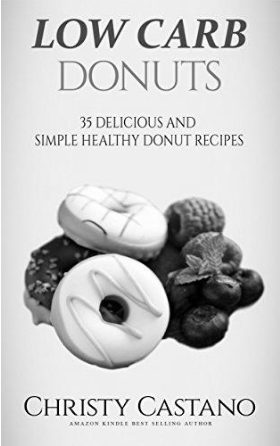Based on the image, please elaborate on the answer to the following question:
What is the author's status on Amazon Kindle?

The author's name, Christy Castano, appears at the bottom of the book cover, and it is mentioned that she is an Amazon Kindle bestselling author, indicating her success and popularity on the platform.